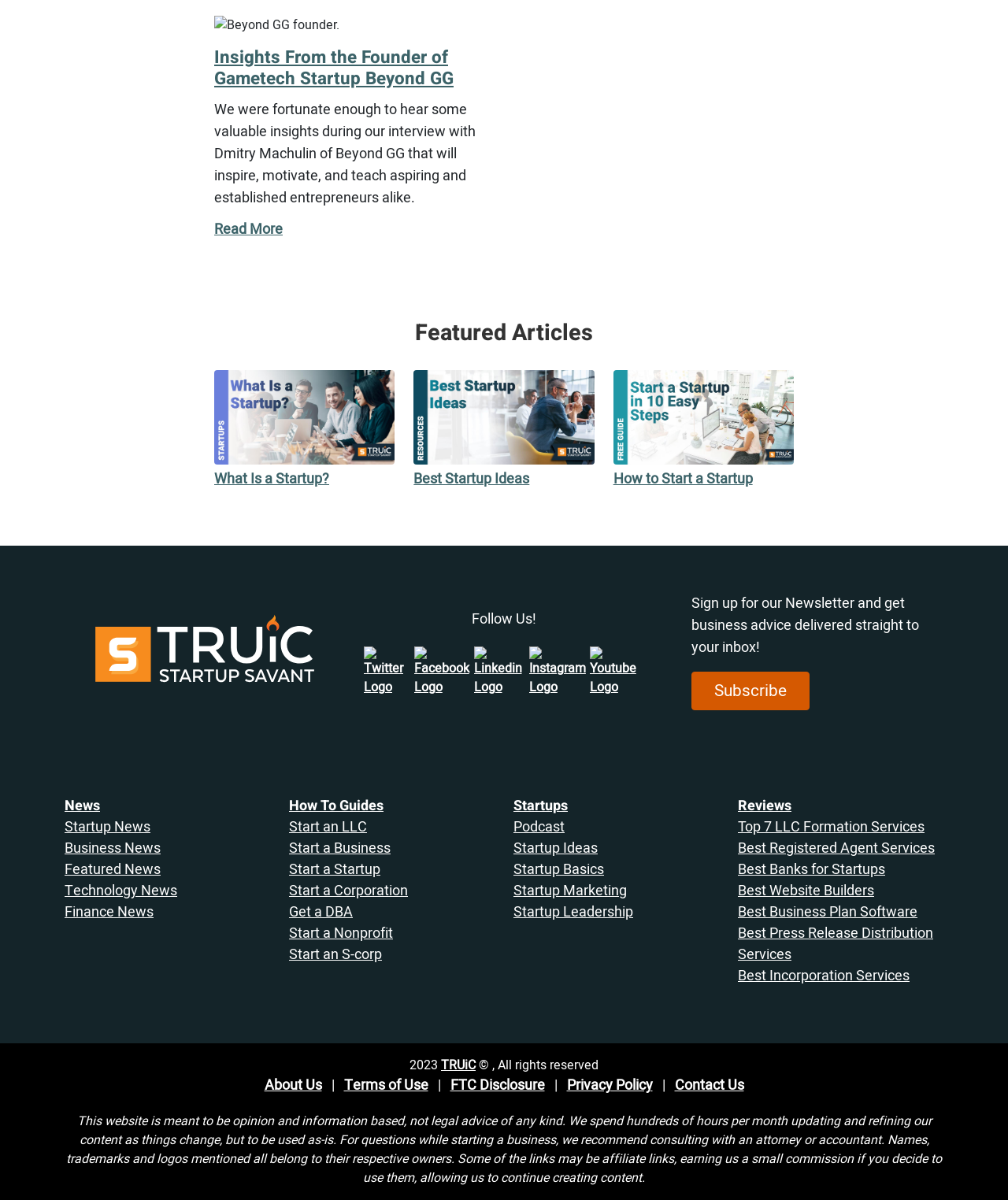Please analyze the image and give a detailed answer to the question:
What is the name of the startup featured in the article?

The article's heading 'Insights From the Founder of Gametech Startup Beyond GG' indicates that the startup featured in the article is Beyond GG.